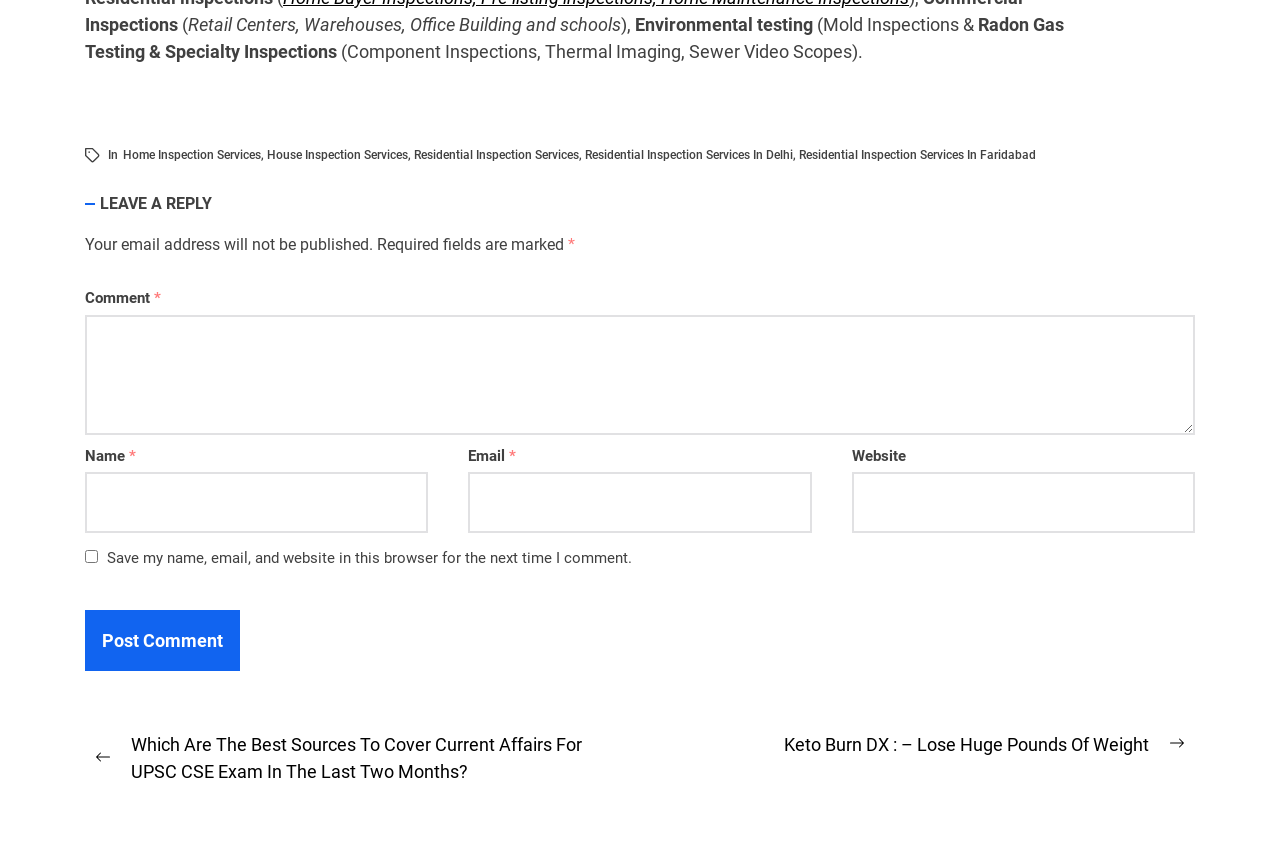Identify the bounding box coordinates of the element to click to follow this instruction: 'Leave a reply'. Ensure the coordinates are four float values between 0 and 1, provided as [left, top, right, bottom].

[0.066, 0.224, 0.934, 0.246]